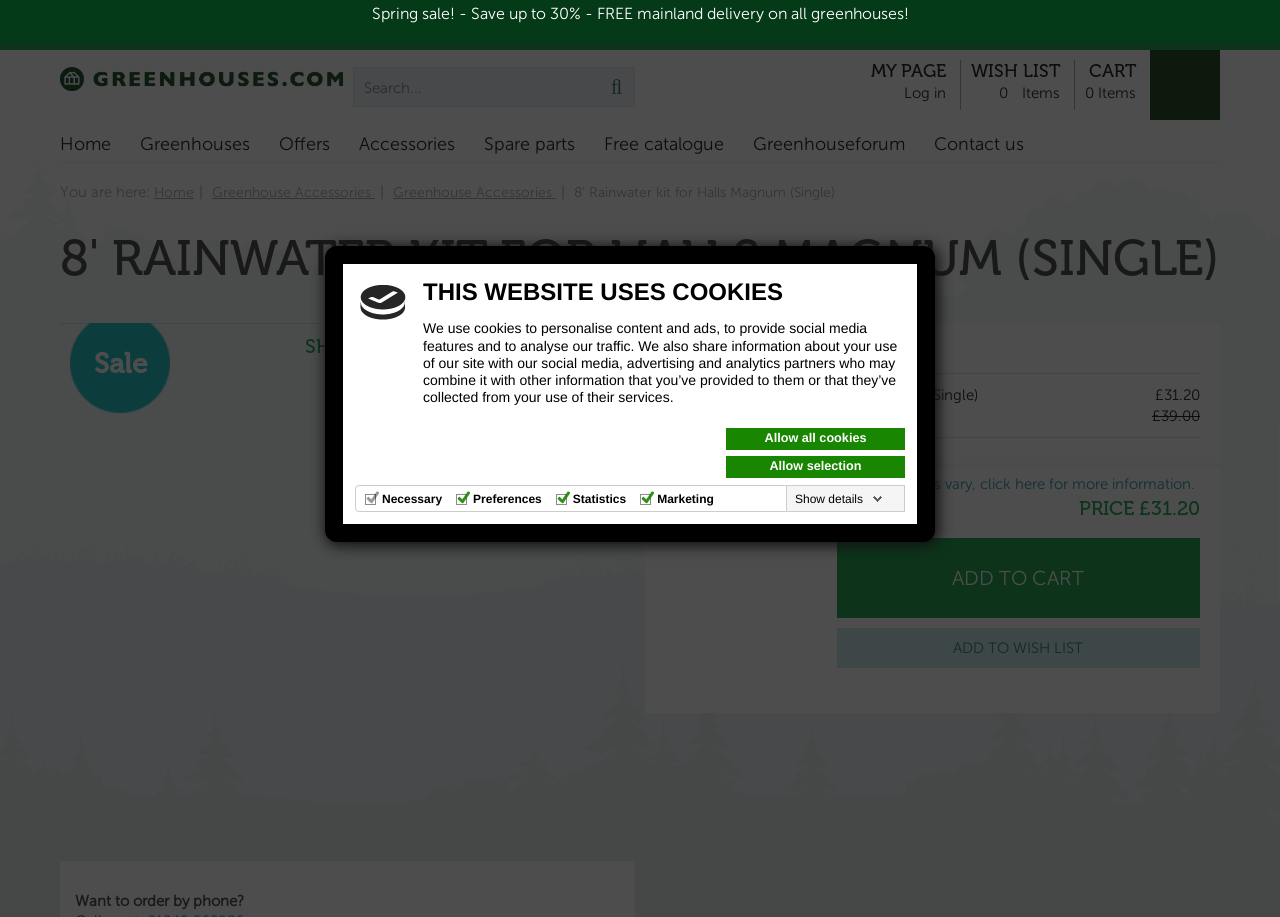Refer to the image and answer the question with as much detail as possible: What is the price of the 8' Rainwater kit?

I found the price of the 8' Rainwater kit by looking at the product information section, where it says 'PRICE £31.20'.